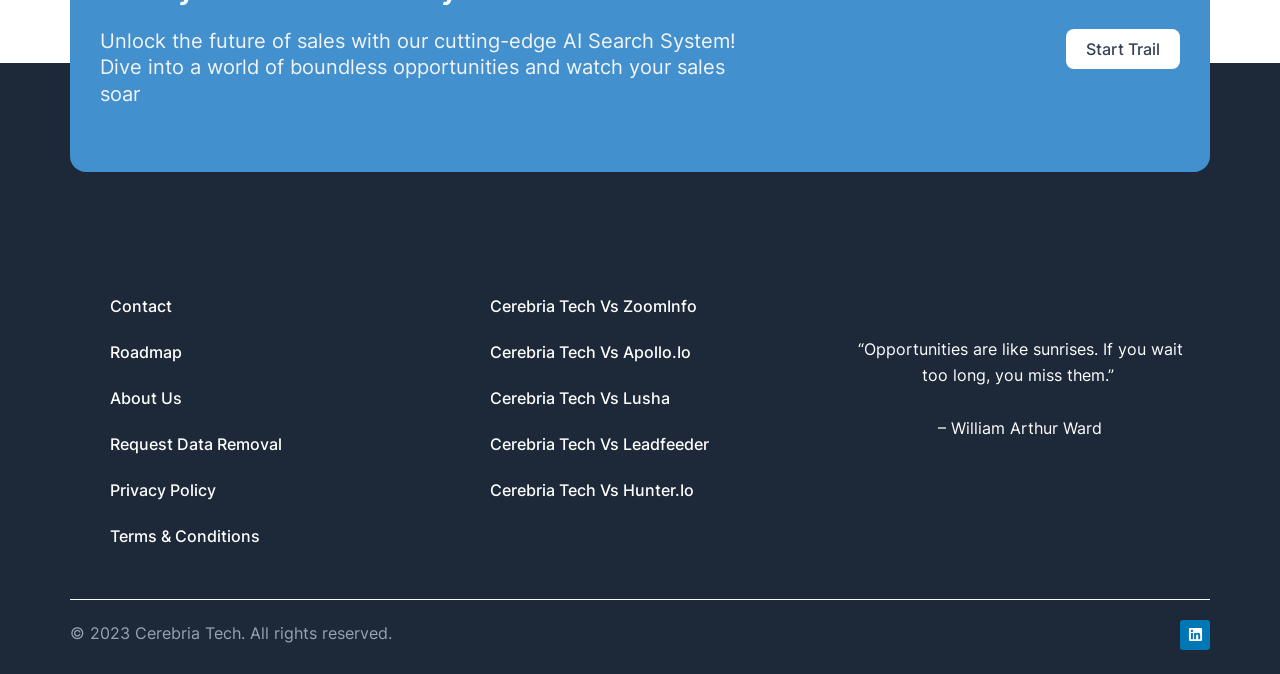Locate the bounding box coordinates of the area to click to fulfill this instruction: "Start a trial". The bounding box should be presented as four float numbers between 0 and 1, in the order [left, top, right, bottom].

[0.833, 0.043, 0.922, 0.102]